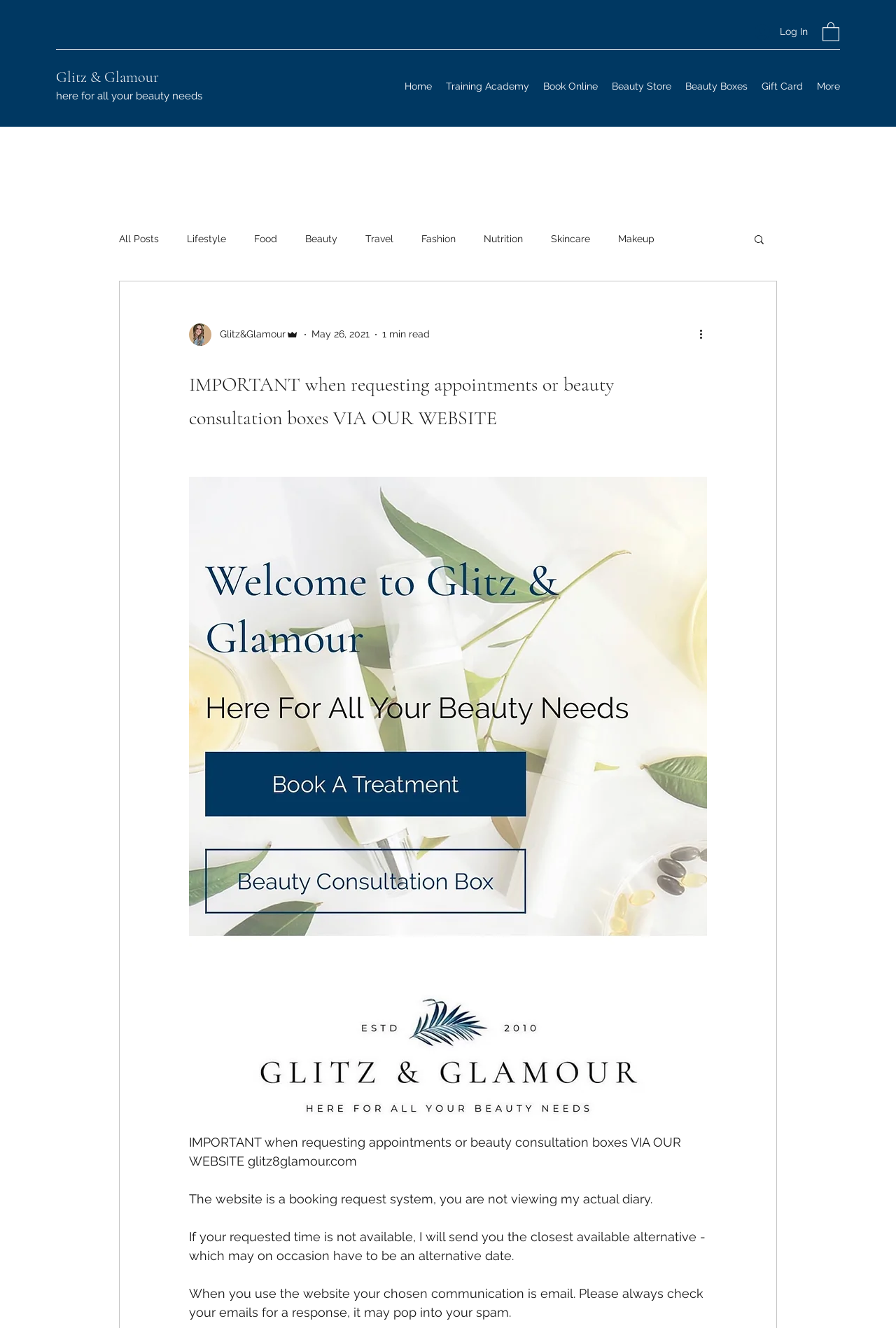Please find the top heading of the webpage and generate its text.

IMPORTANT when requesting appointments or beauty consultation boxes VIA OUR WEBSITE